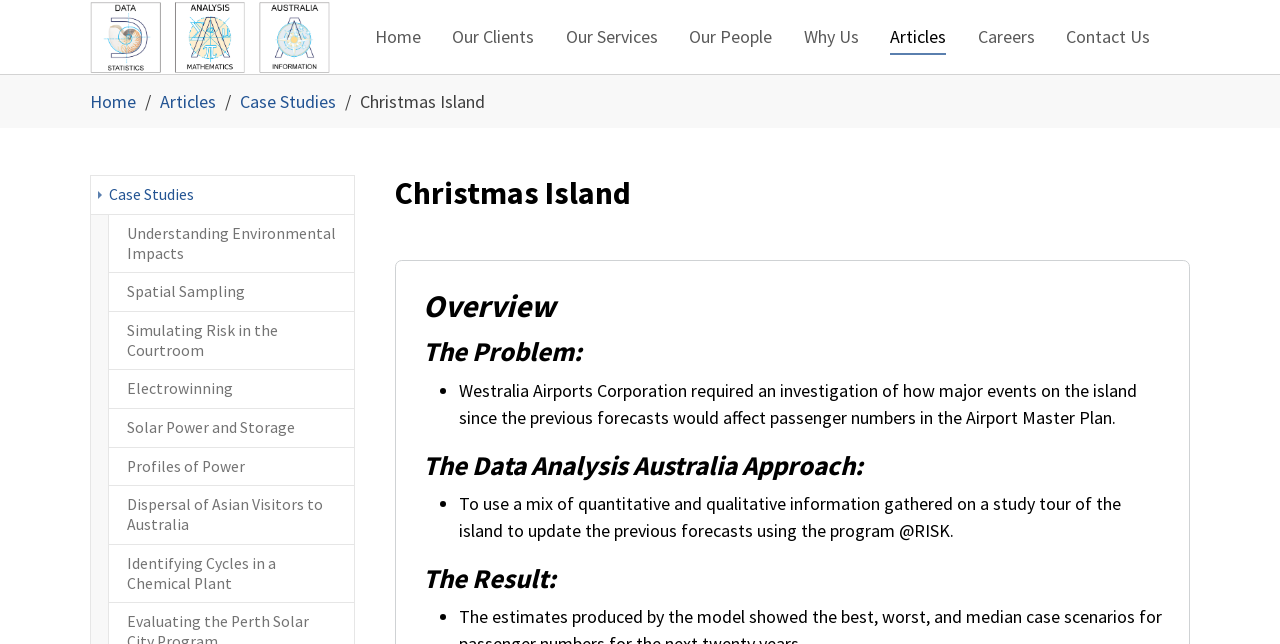Find the bounding box coordinates of the UI element according to this description: "Articles".

[0.689, 0.051, 0.746, 0.12]